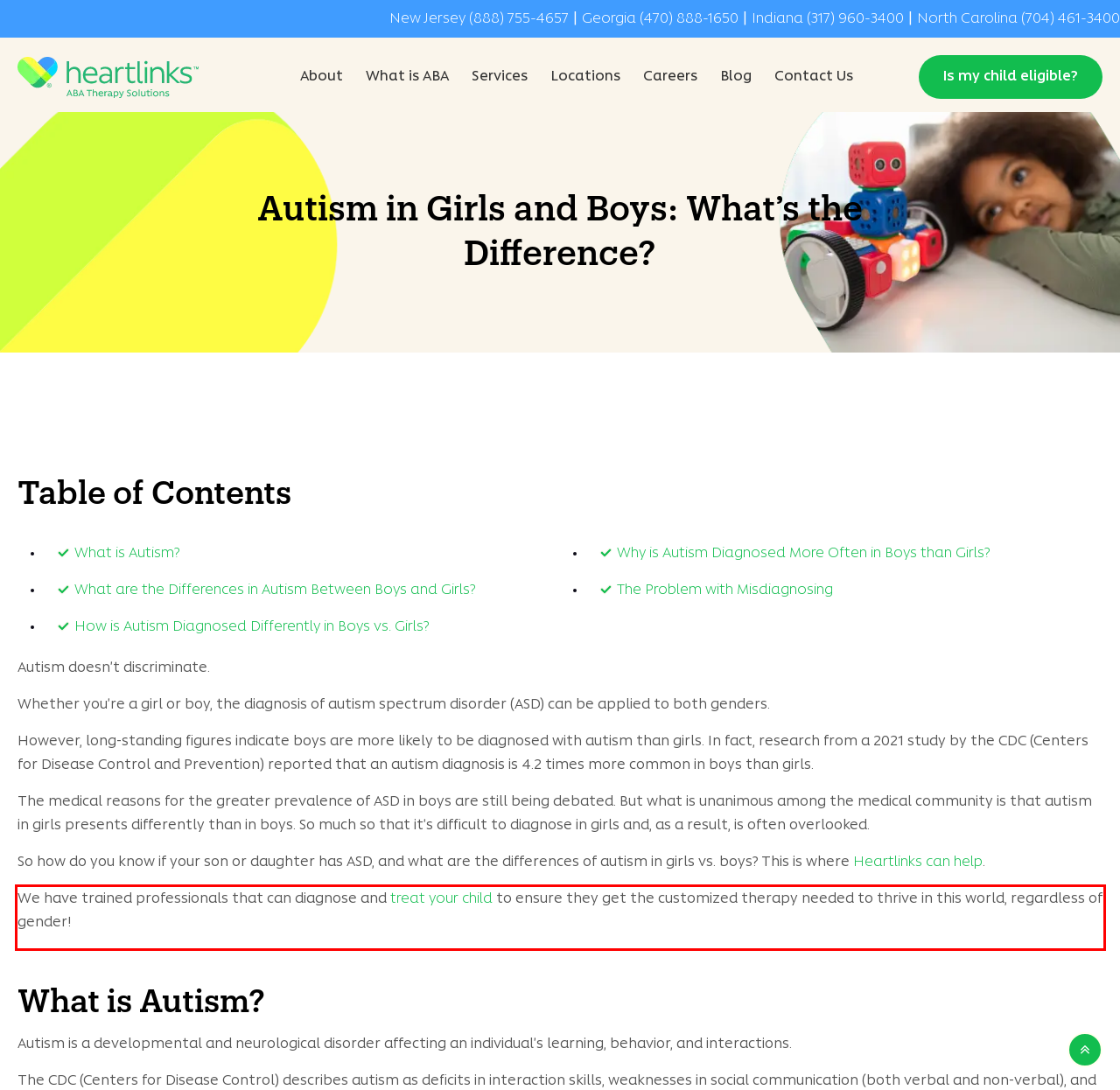You are given a screenshot with a red rectangle. Identify and extract the text within this red bounding box using OCR.

We have trained professionals that can diagnose and treat your child to ensure they get the customized therapy needed to thrive in this world, regardless of gender!